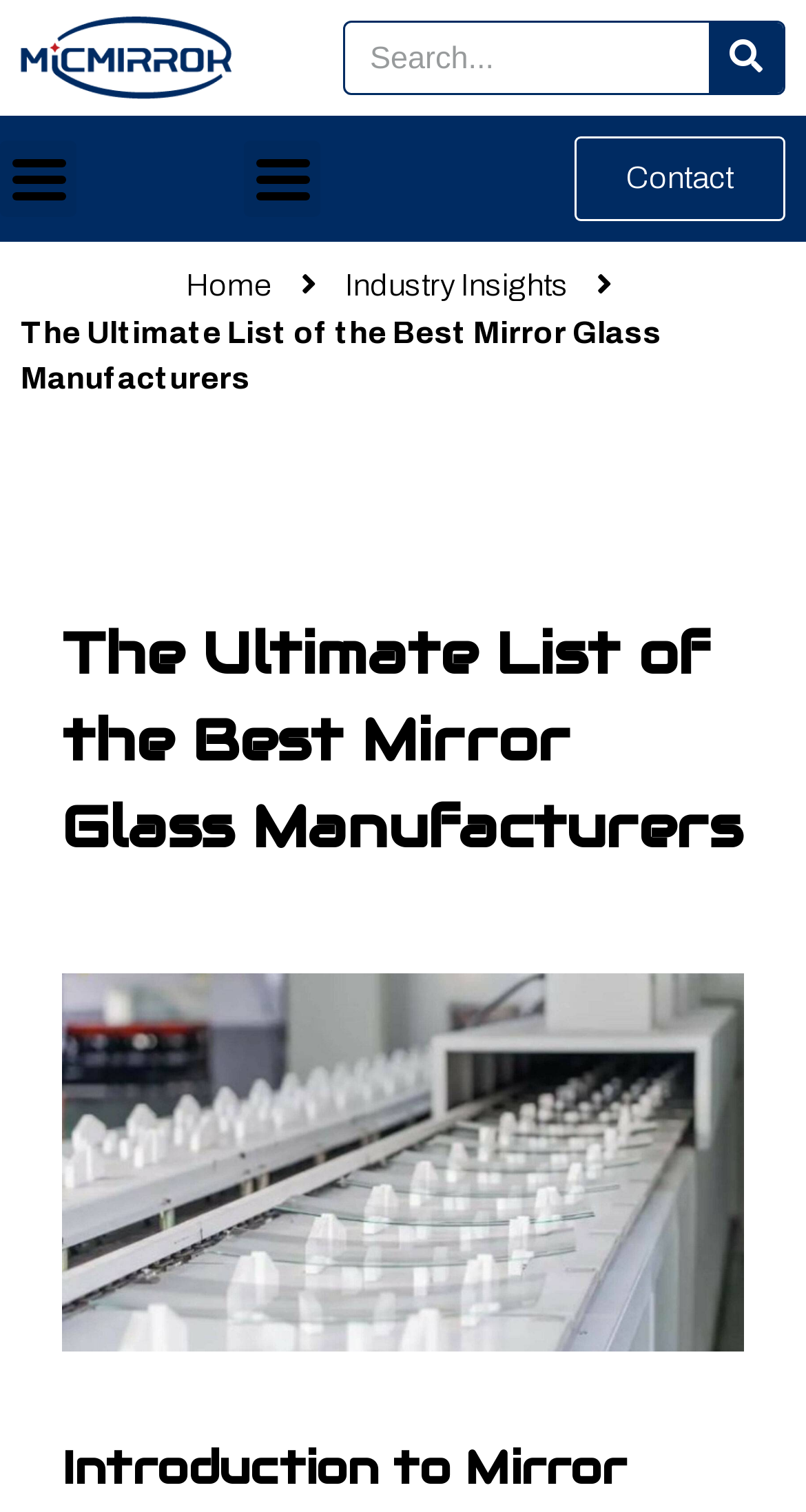Could you identify the text that serves as the heading for this webpage?

The Ultimate List of the Best Mirror Glass Manufacturers